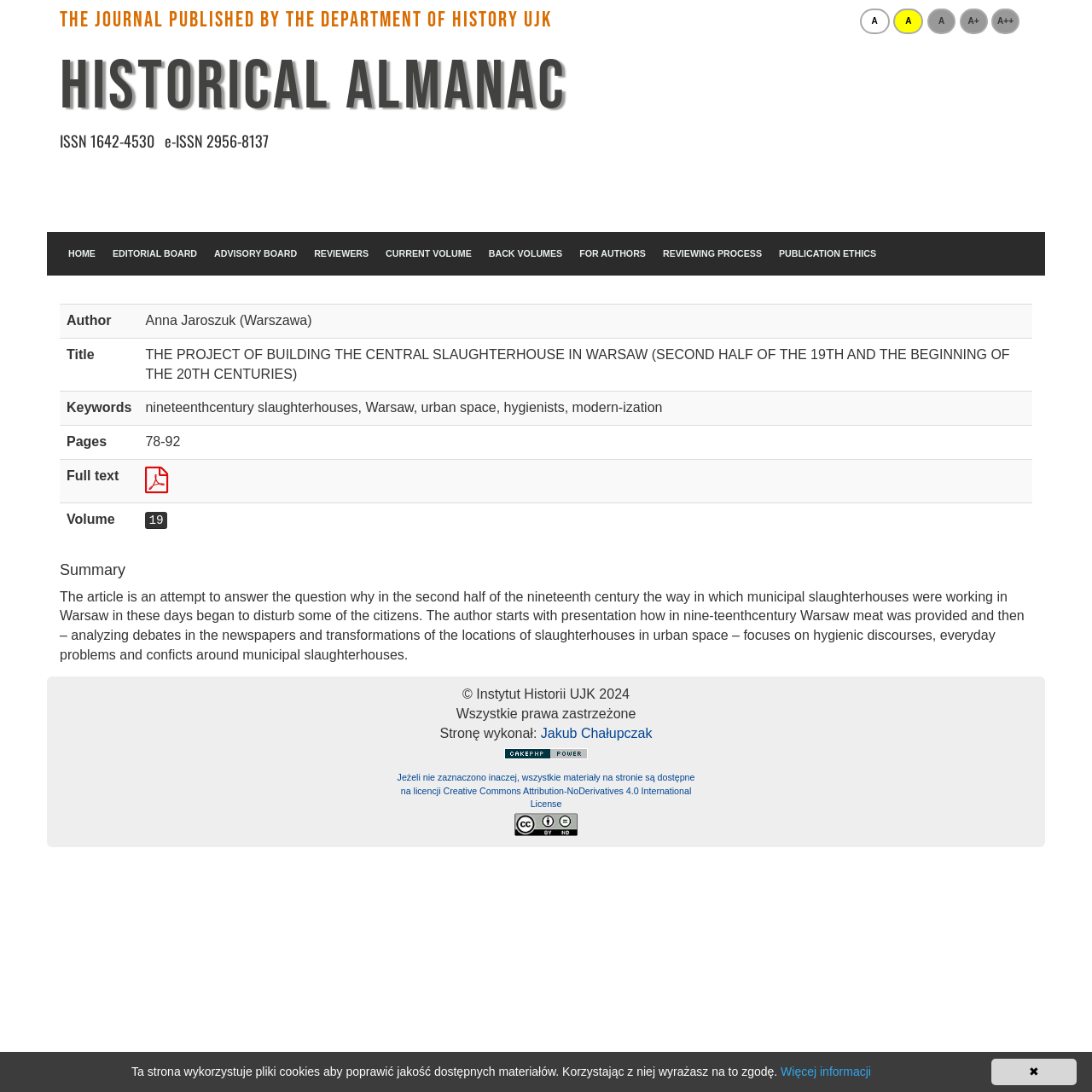What is the name of the journal?
Refer to the image and give a detailed answer to the question.

The name of the journal can be found in the heading element at the top of the webpage, which reads 'Almanach Historyczny'.